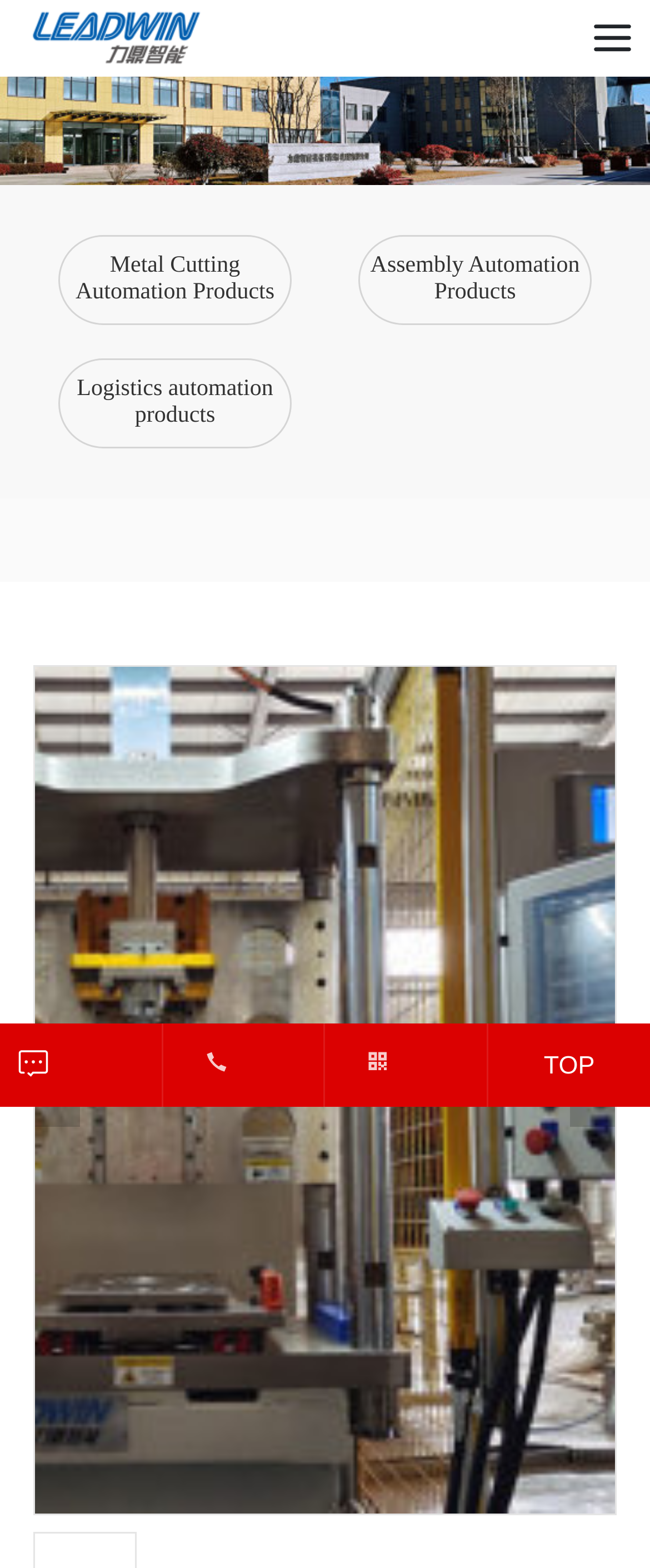Using the provided element description, identify the bounding box coordinates as (top-left x, top-left y, bottom-right x, bottom-right y). Ensure all values are between 0 and 1. Description: alt="Logo" title="Logo"

[0.038, 0.005, 0.321, 0.043]